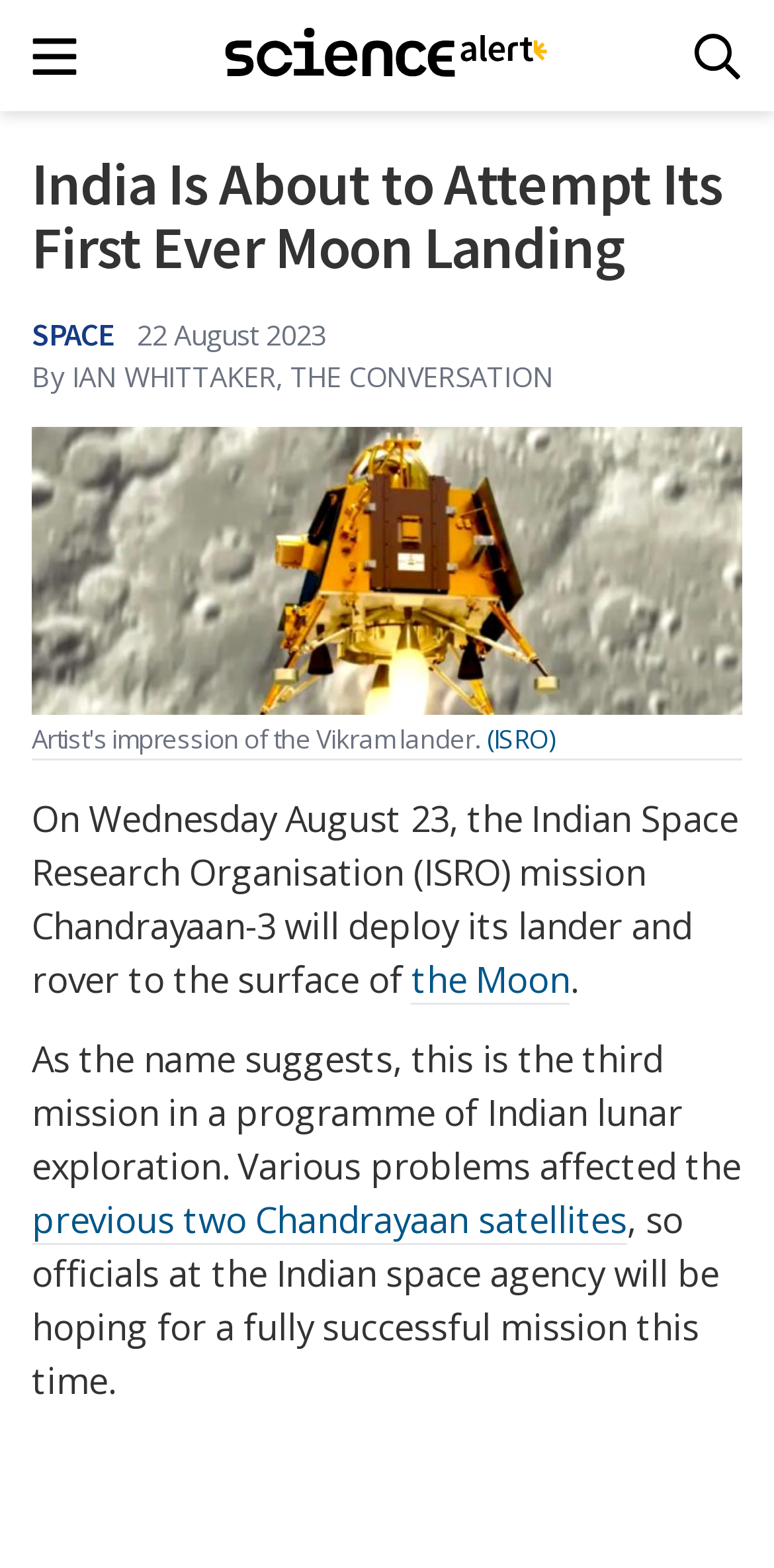Please provide a brief answer to the following inquiry using a single word or phrase:
What is the surface that the Chandrayaan-3 lander and rover will be deployed to?

the Moon